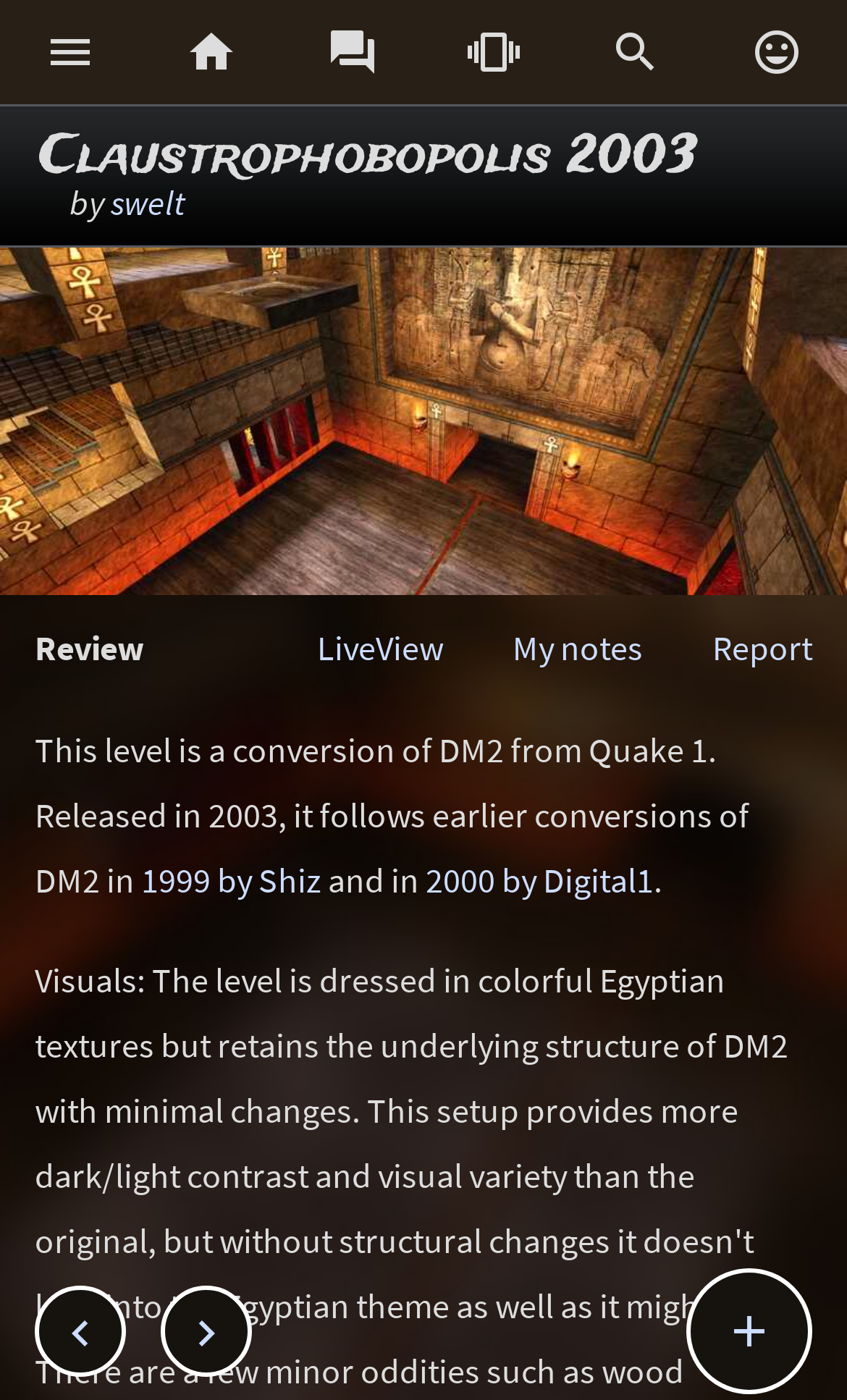Identify the bounding box coordinates of the area that should be clicked in order to complete the given instruction: "Check the notes". The bounding box coordinates should be four float numbers between 0 and 1, i.e., [left, top, right, bottom].

[0.605, 0.447, 0.759, 0.478]